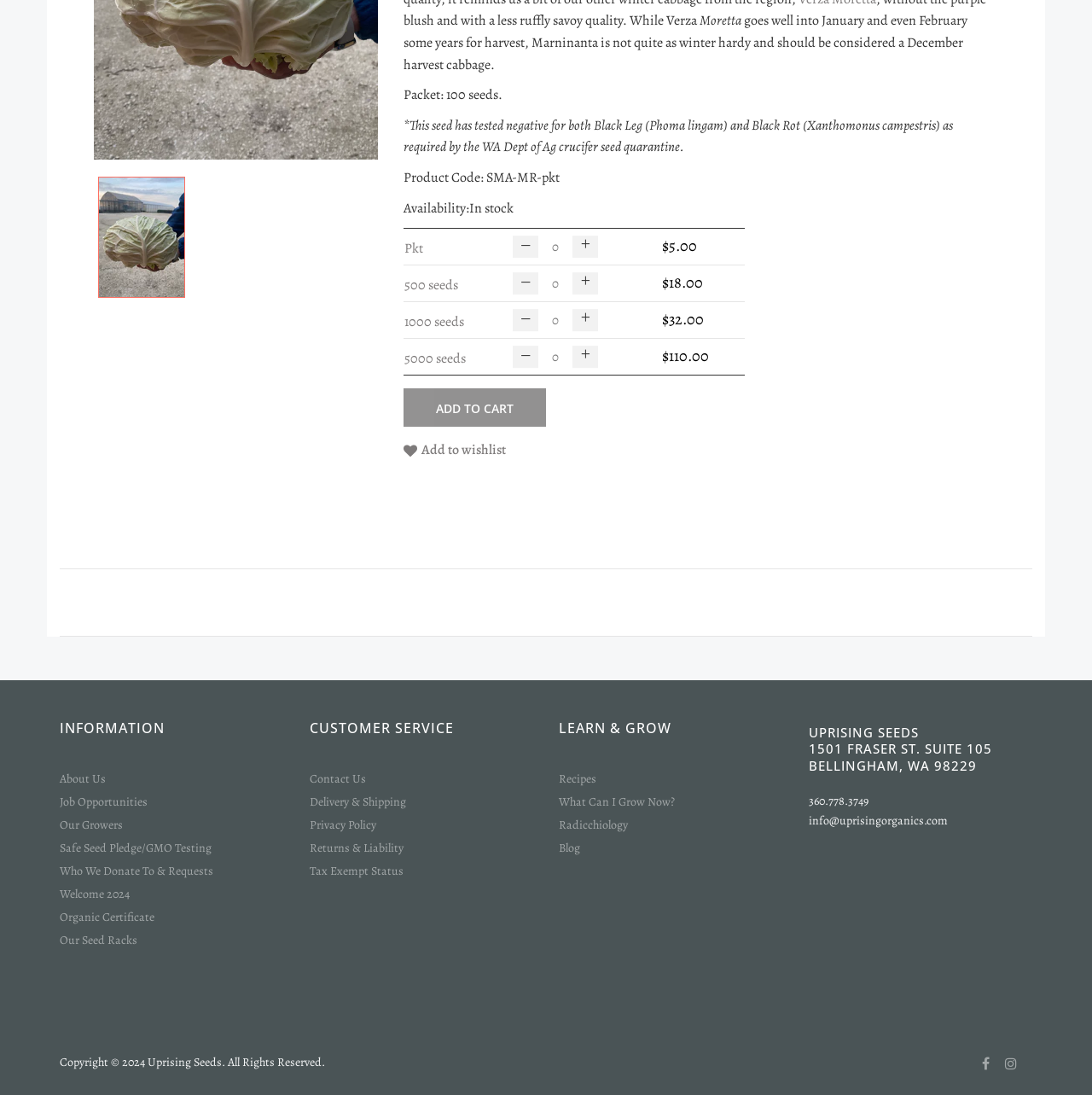Bounding box coordinates are specified in the format (top-left x, top-left y, bottom-right x, bottom-right y). All values are floating point numbers bounded between 0 and 1. Please provide the bounding box coordinate of the region this sentence describes: input value="0" name="quantity" title="Qty" value="0"

[0.47, 0.214, 0.548, 0.237]